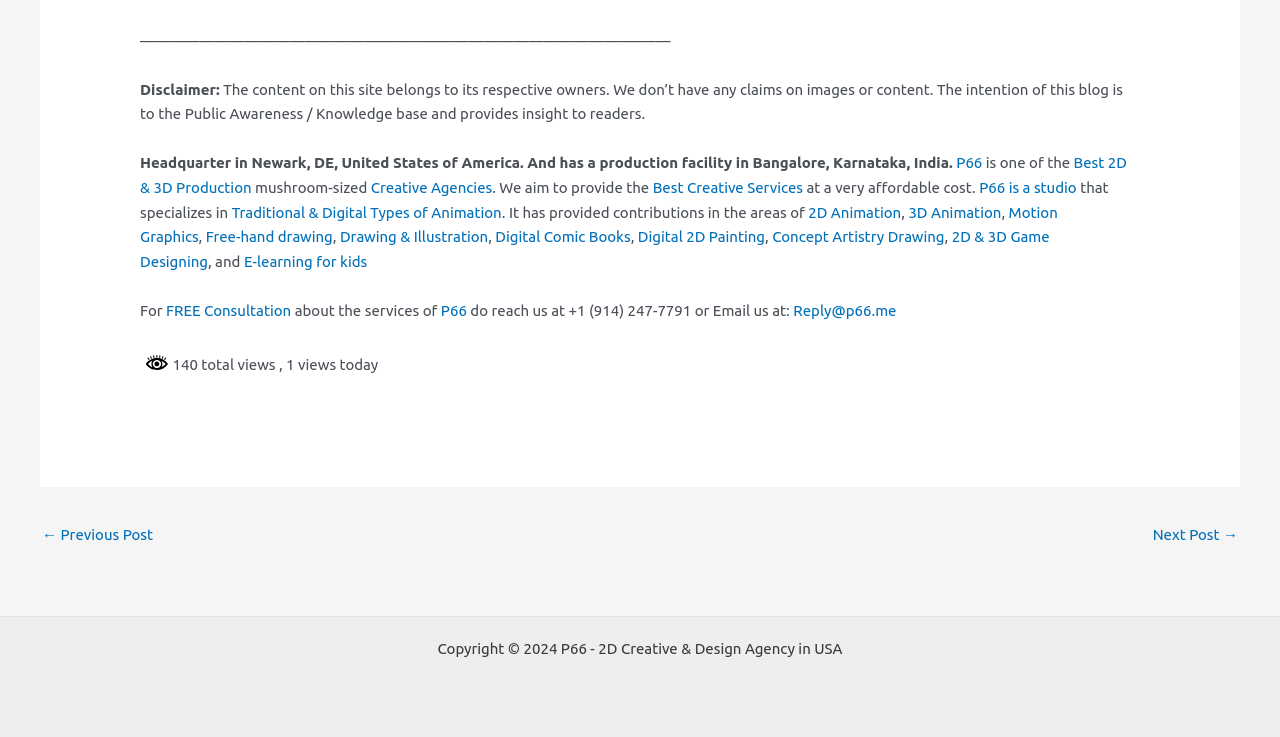Please predict the bounding box coordinates of the element's region where a click is necessary to complete the following instruction: "Click on 'P66'". The coordinates should be represented by four float numbers between 0 and 1, i.e., [left, top, right, bottom].

[0.747, 0.209, 0.767, 0.232]